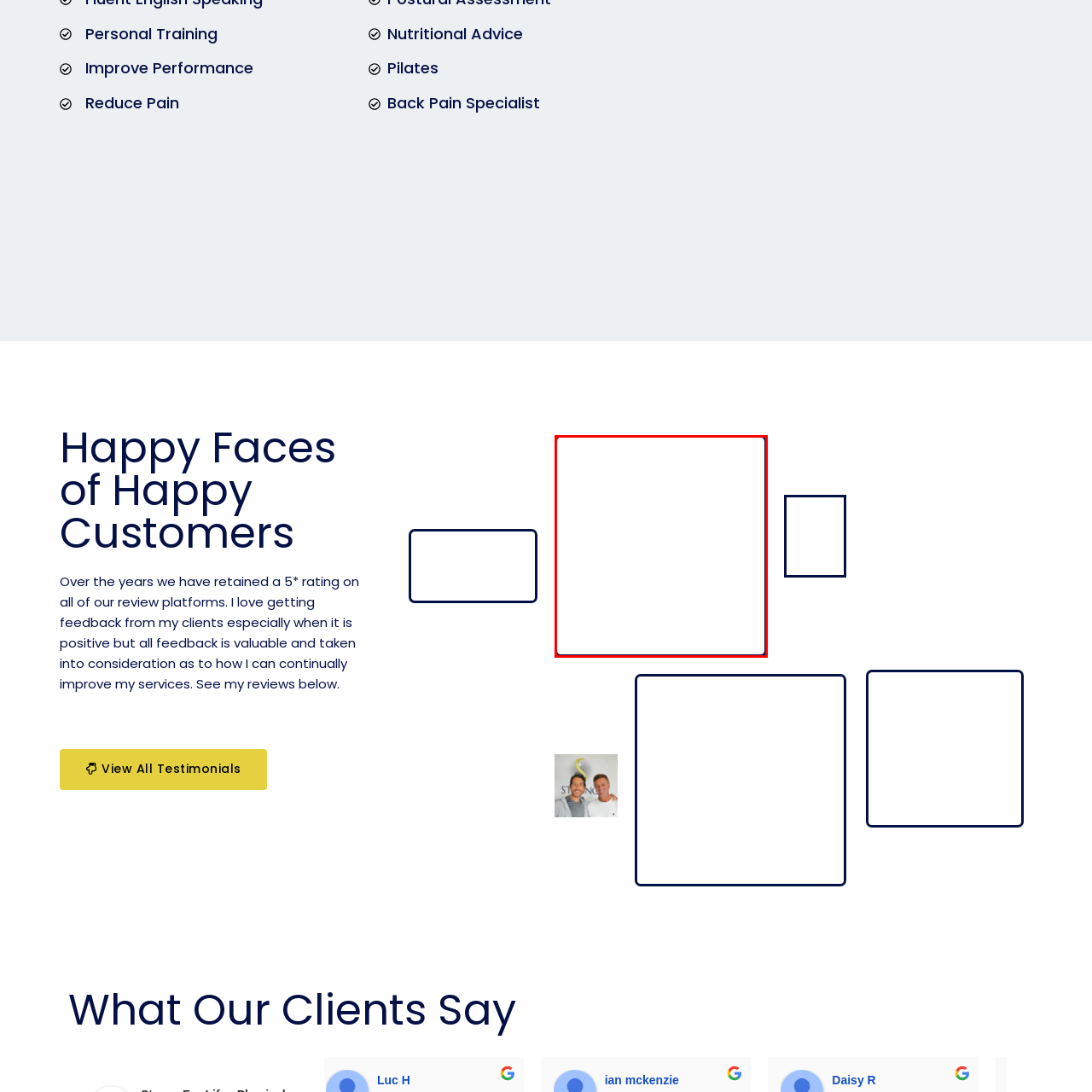Inspect the area marked by the red box and provide a short answer to the question: What kind of environment is depicted in the image?

Professional